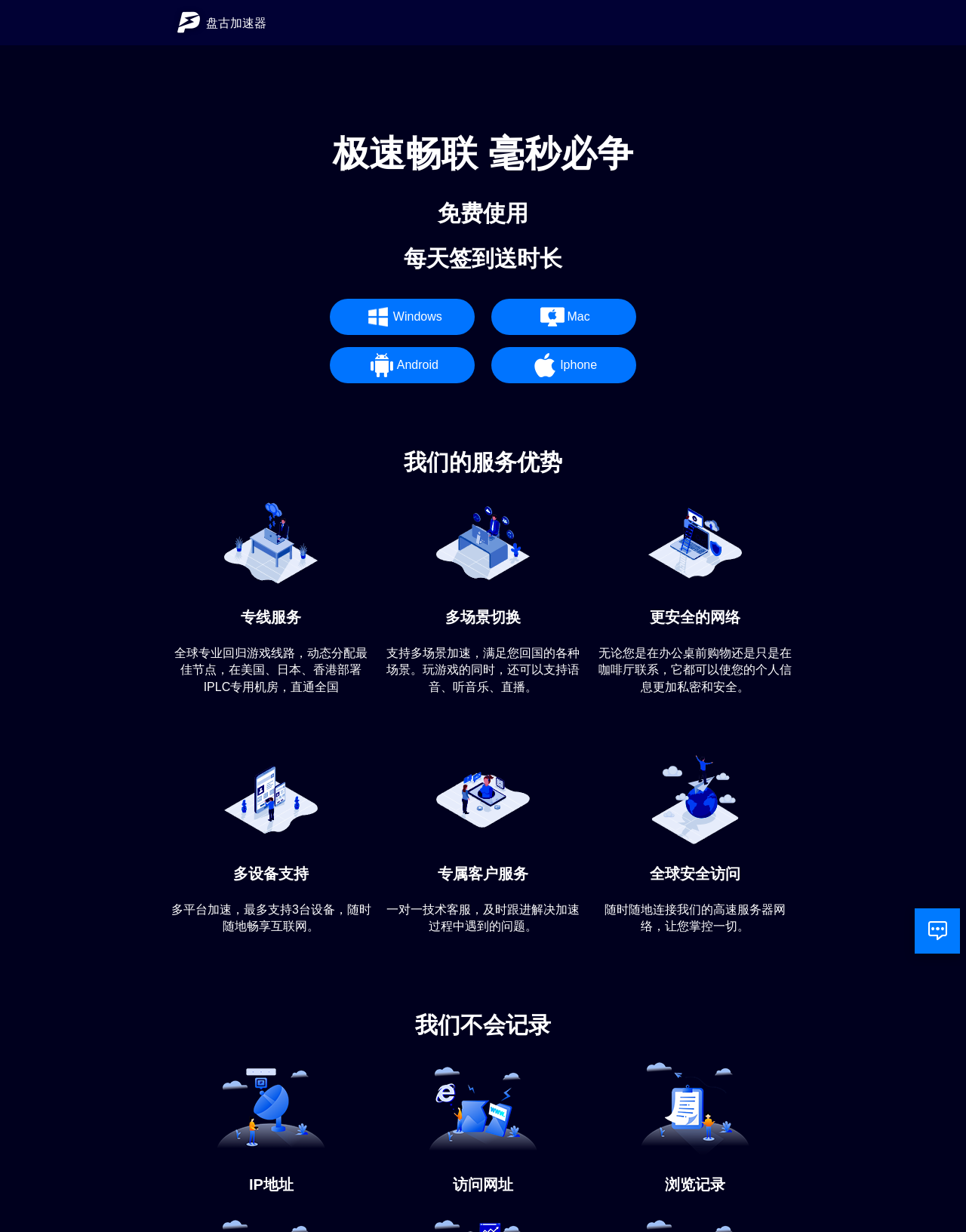What platforms does the service support?
Refer to the screenshot and answer in one word or phrase.

Windows, Mac, Android, Iphone